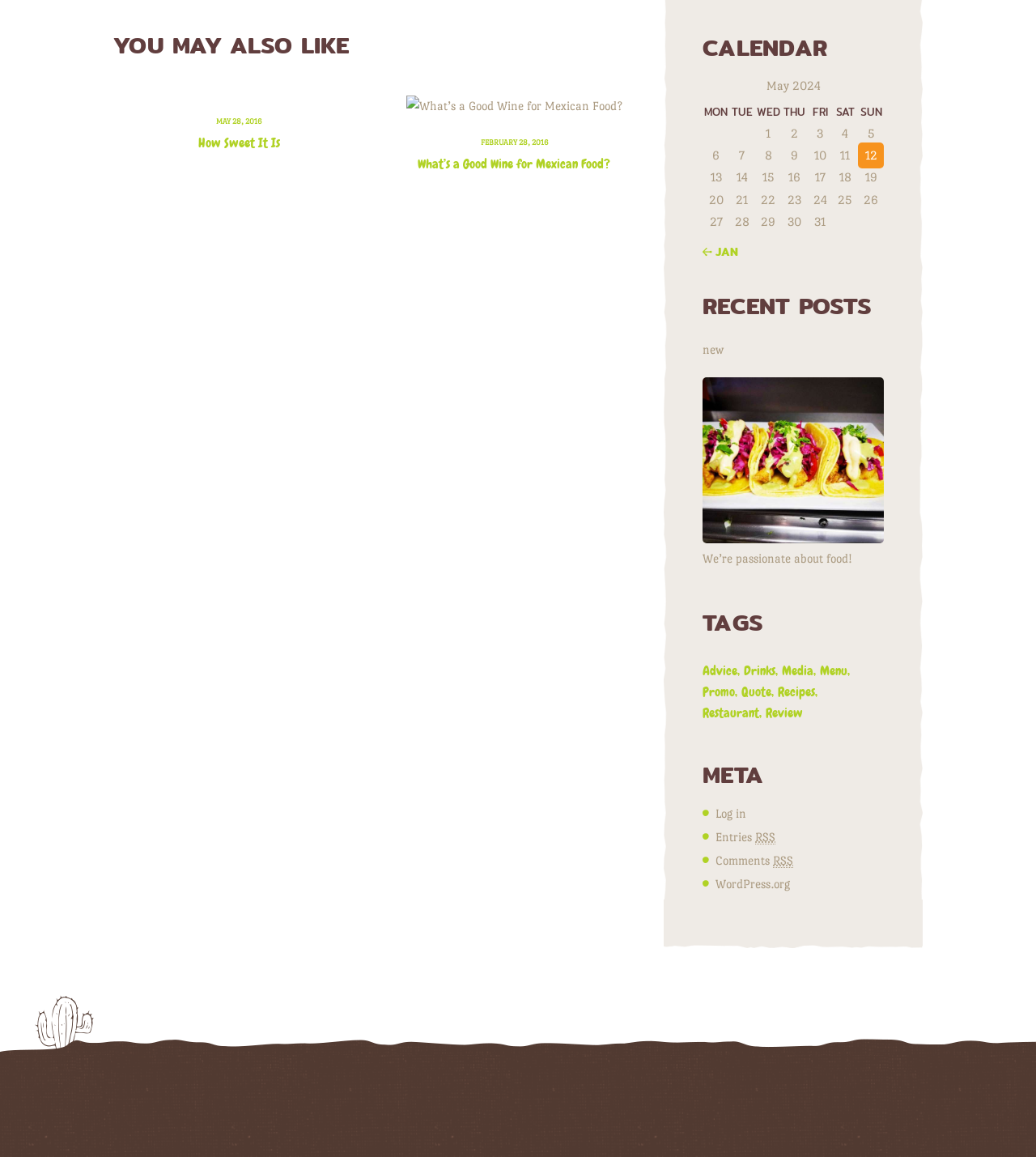Pinpoint the bounding box coordinates of the element that must be clicked to accomplish the following instruction: "View 'What’s a Good Wine for Mexican Food?'". The coordinates should be in the format of four float numbers between 0 and 1, i.e., [left, top, right, bottom].

[0.375, 0.133, 0.617, 0.151]